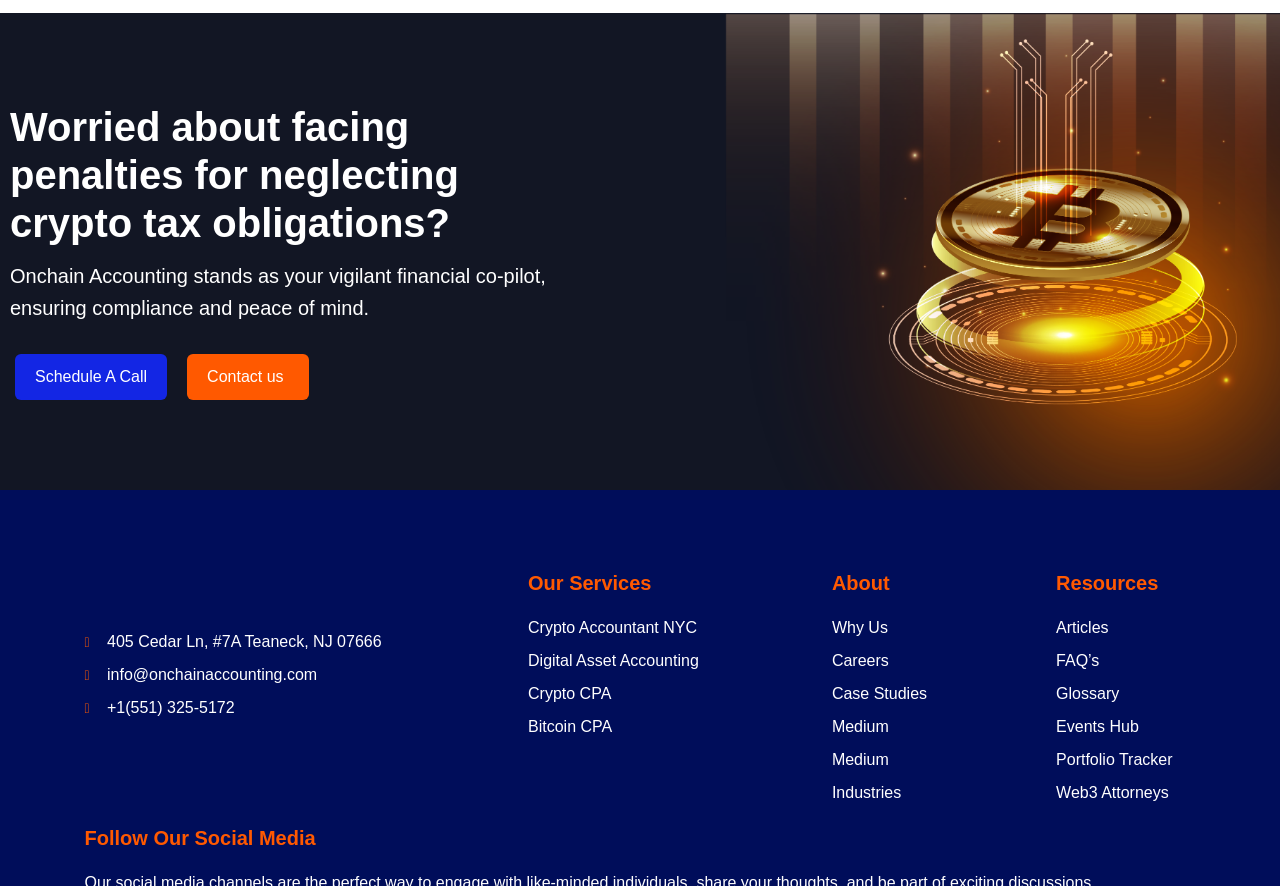Provide a short answer to the following question with just one word or phrase: What is the company's role in crypto tax obligations?

Financial co-pilot